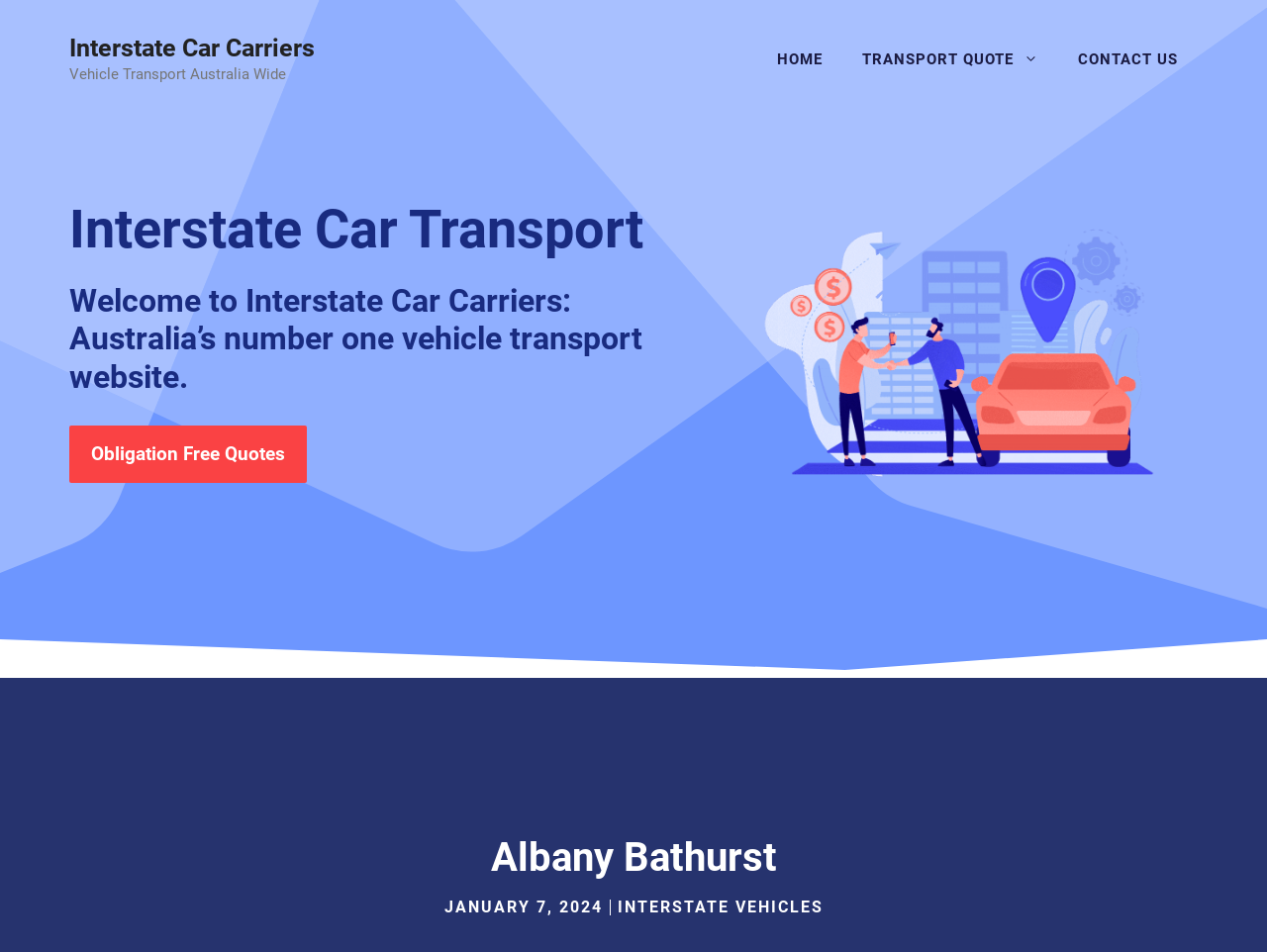Provide the bounding box coordinates of the UI element this sentence describes: "Home".

[0.598, 0.031, 0.665, 0.094]